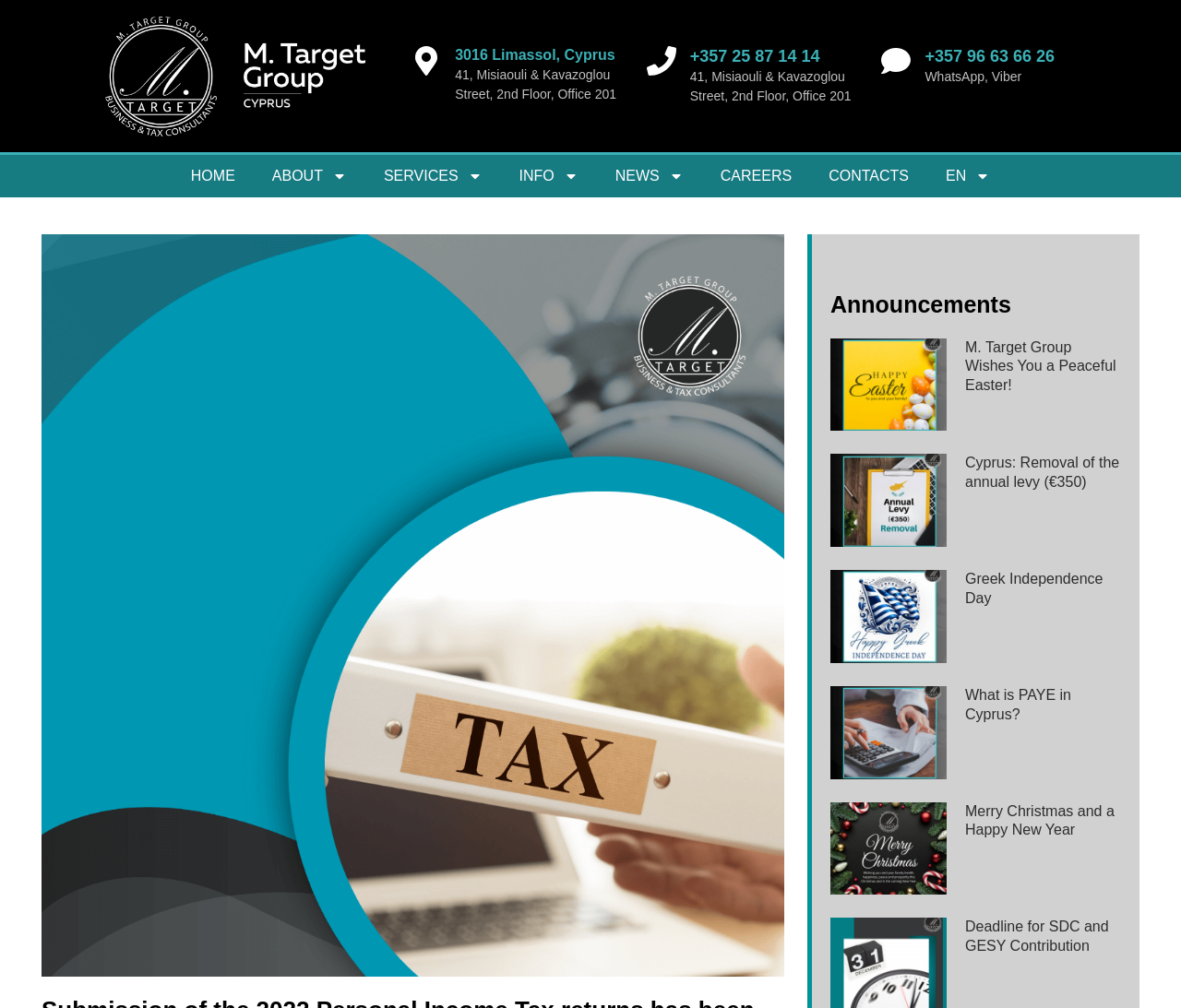Please identify the bounding box coordinates of the element on the webpage that should be clicked to follow this instruction: "Contact M. Target Group using the phone number +357 25 87 14 14". The bounding box coordinates should be given as four float numbers between 0 and 1, formatted as [left, top, right, bottom].

[0.584, 0.046, 0.694, 0.065]